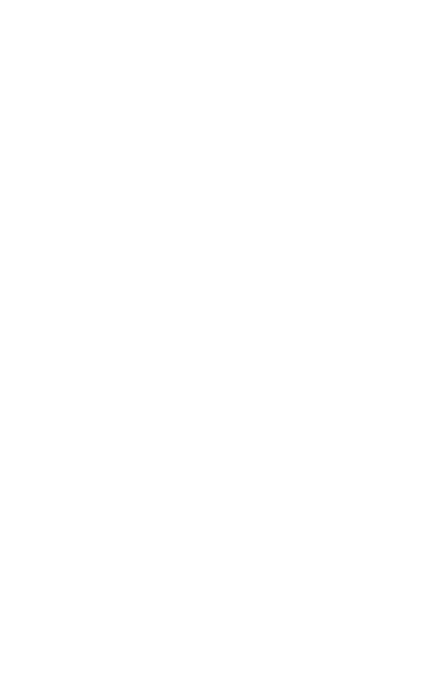Using the image as a reference, answer the following question in as much detail as possible:
What is the direction the user faces while using the stairlift?

The user faces backward while using the Handicare Turn & Go stairlift, which is designed to provide a secure and stable ascent and descent.